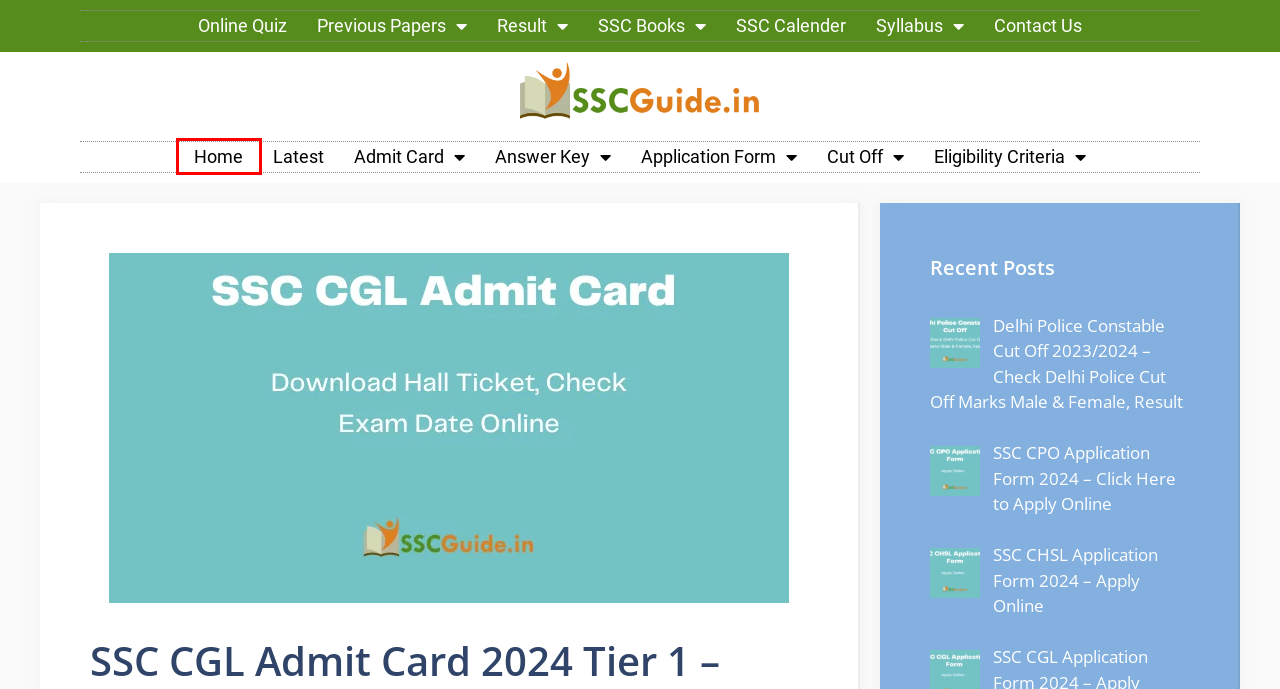You have a screenshot showing a webpage with a red bounding box highlighting an element. Choose the webpage description that best fits the new webpage after clicking the highlighted element. The descriptions are:
A. Online Quiz - SSC Guide
B. SSC CHSL Application Form 2024 – Apply Online - SSC Guide
C. SSC Guide - Complete Guide for SSC Preparation & Job Alerts
D. Admit Card - SSC Guide
E. Application Form - SSC Guide
F. Answer Key - SSC Guide
G. Eligibility Criteria - SSC Guide
H. Latest - SSC Guide

C